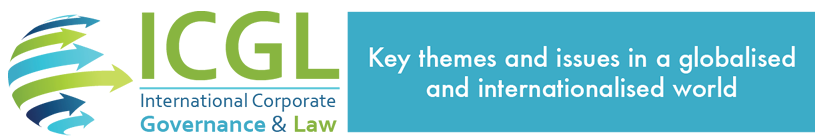Explain what the image portrays in a detailed manner.

The image features a vibrant logo for the "International Corporate Governance & Law" (ICGL) initiative, showcasing a dynamic globe with swirling arrows in shades of blue and green, symbolizing global interconnectedness and flow. Accompanying the logo is a tagline that reads "Key themes and issues in a globalised and internationalised world," emphasizing the focus on critical topics pertinent to international corporate governance and legal frameworks. This visual representation underscores the initiative's mission to address contemporary challenges and themes in a rapidly evolving global landscape.